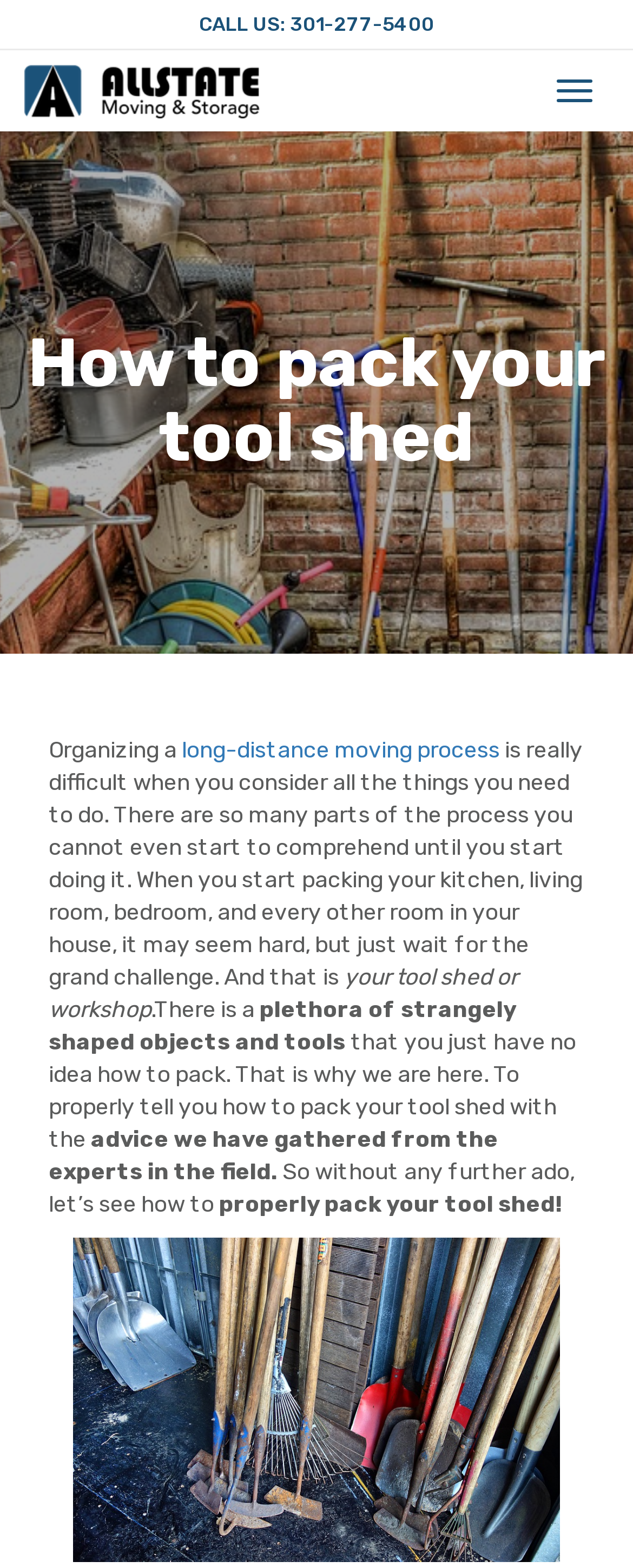What is the company providing moving and storage services?
Based on the image, give a one-word or short phrase answer.

Allstate Moving and Storage Maryland